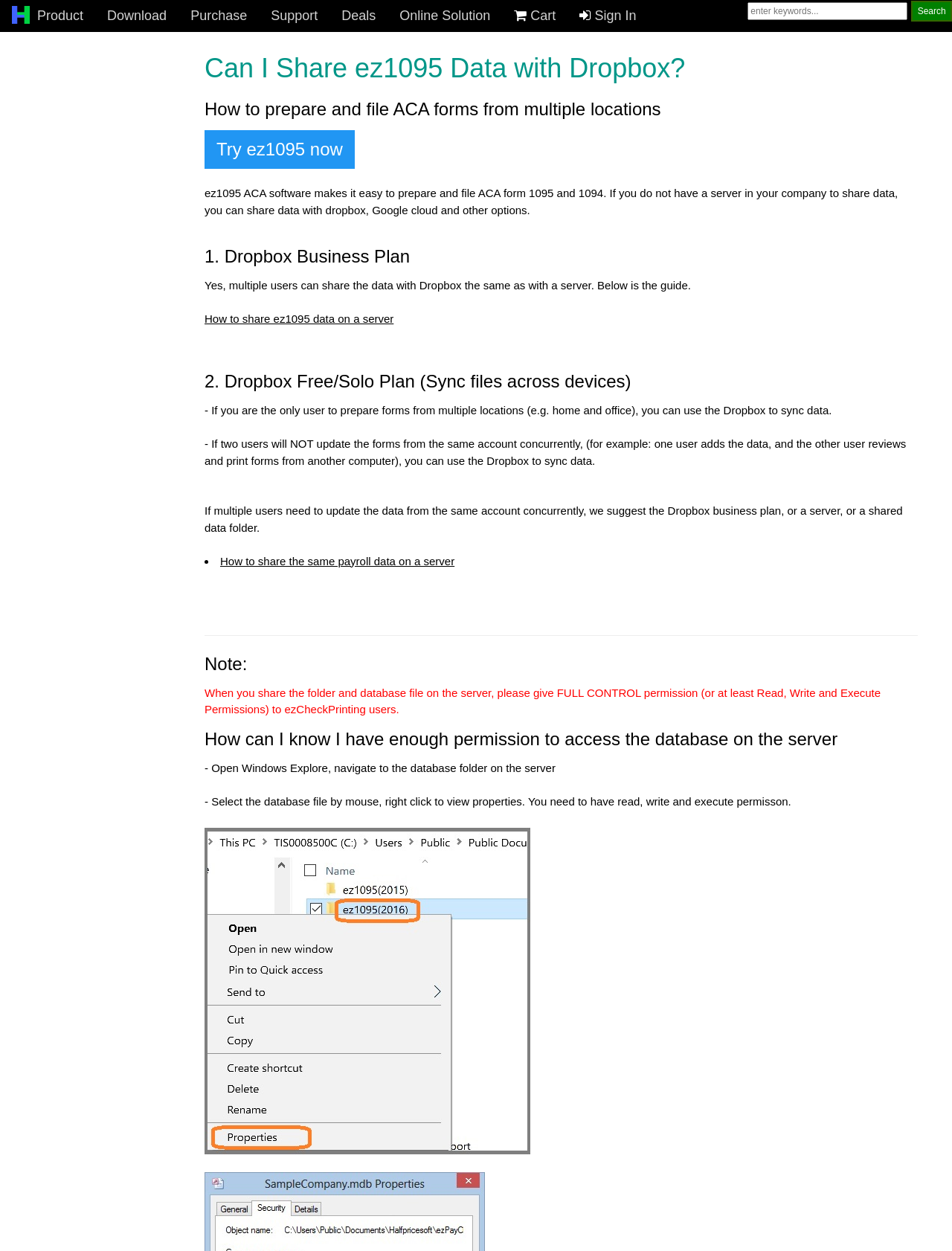Find the bounding box of the UI element described as follows: "PC Time Clock Software".

[0.0, 0.447, 0.195, 0.47]